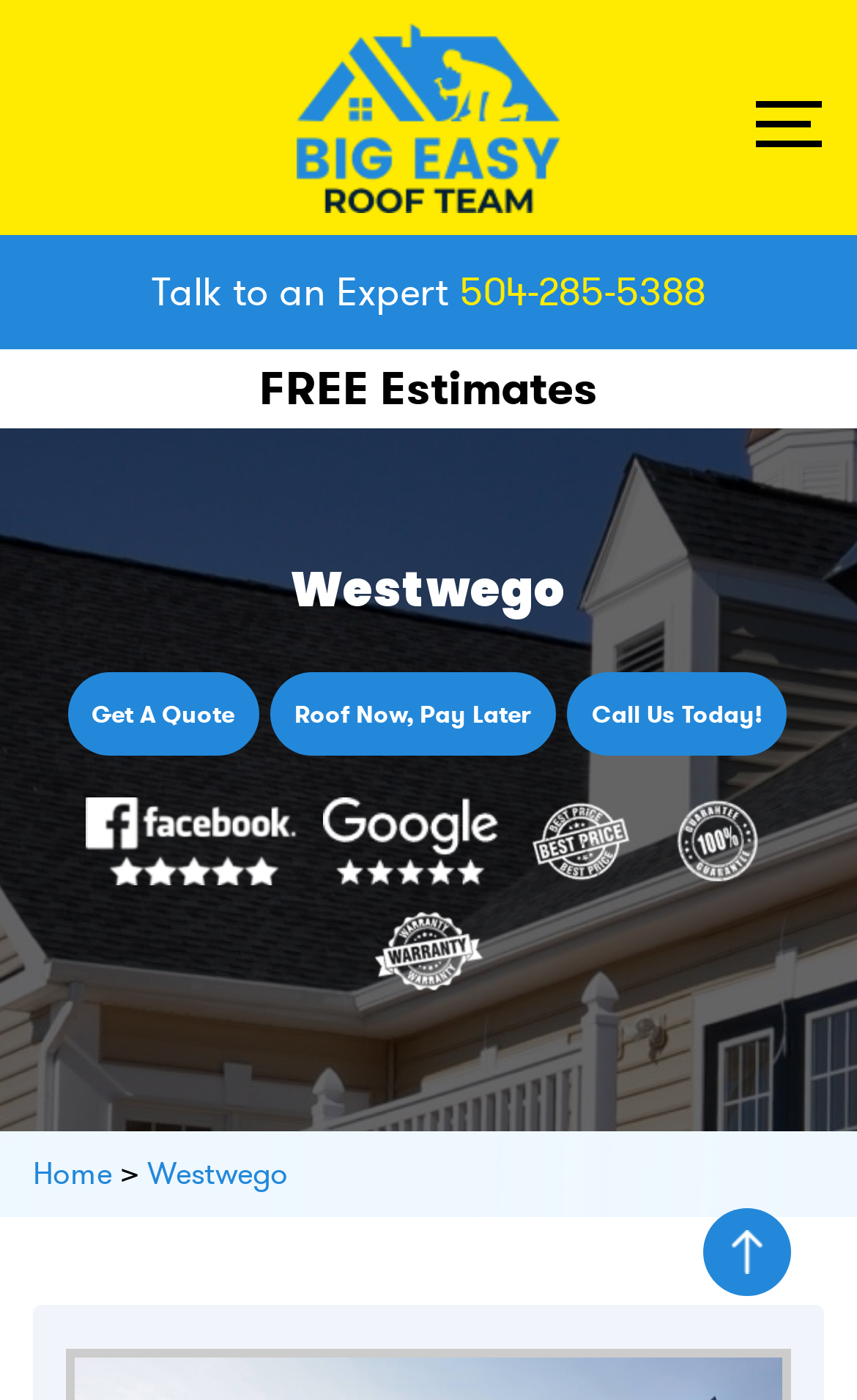Provide the bounding box coordinates of the HTML element this sentence describes: "Get a Quote".

[0.078, 0.48, 0.301, 0.54]